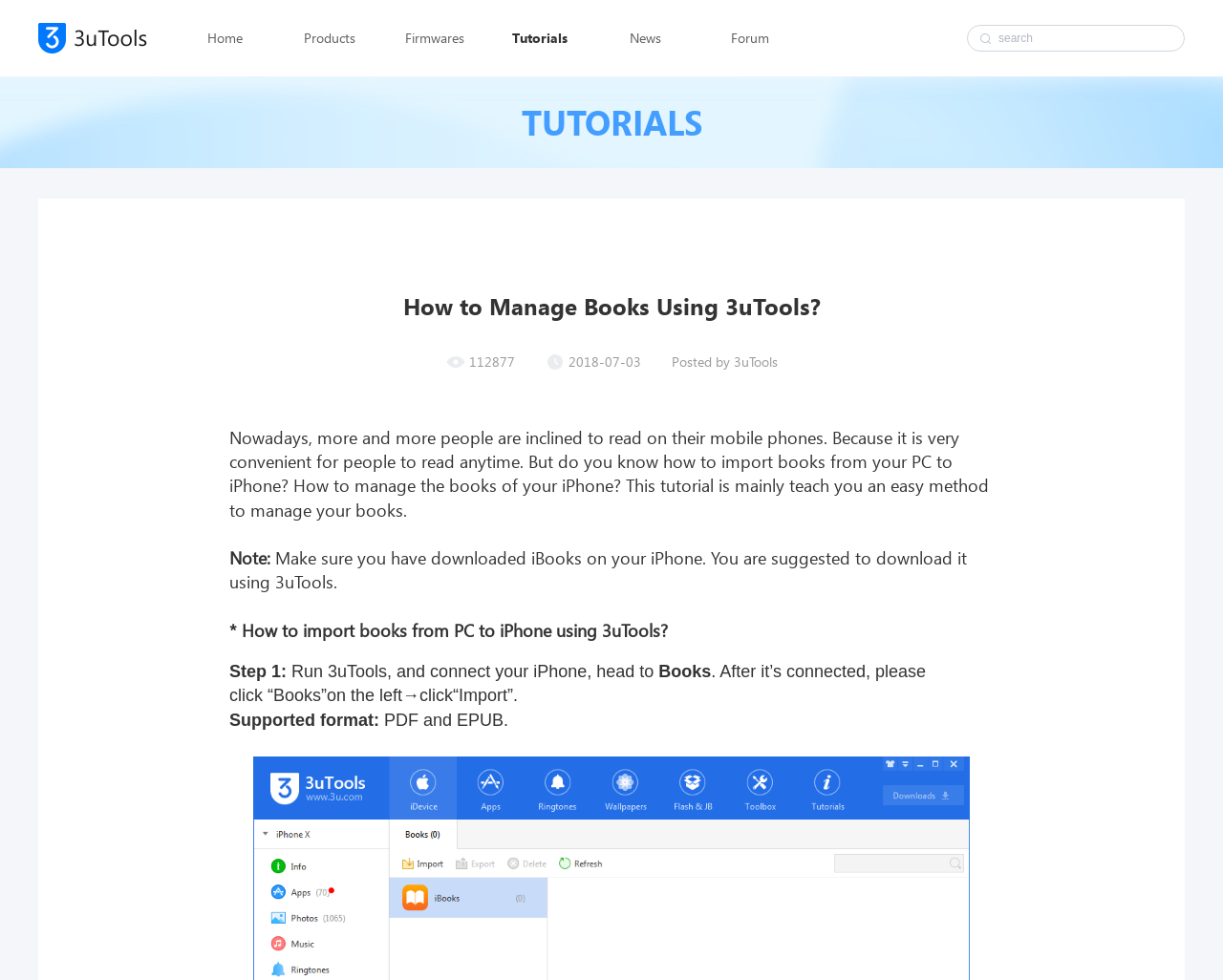Locate the bounding box coordinates of the area where you should click to accomplish the instruction: "search for something".

[0.816, 0.031, 0.962, 0.047]